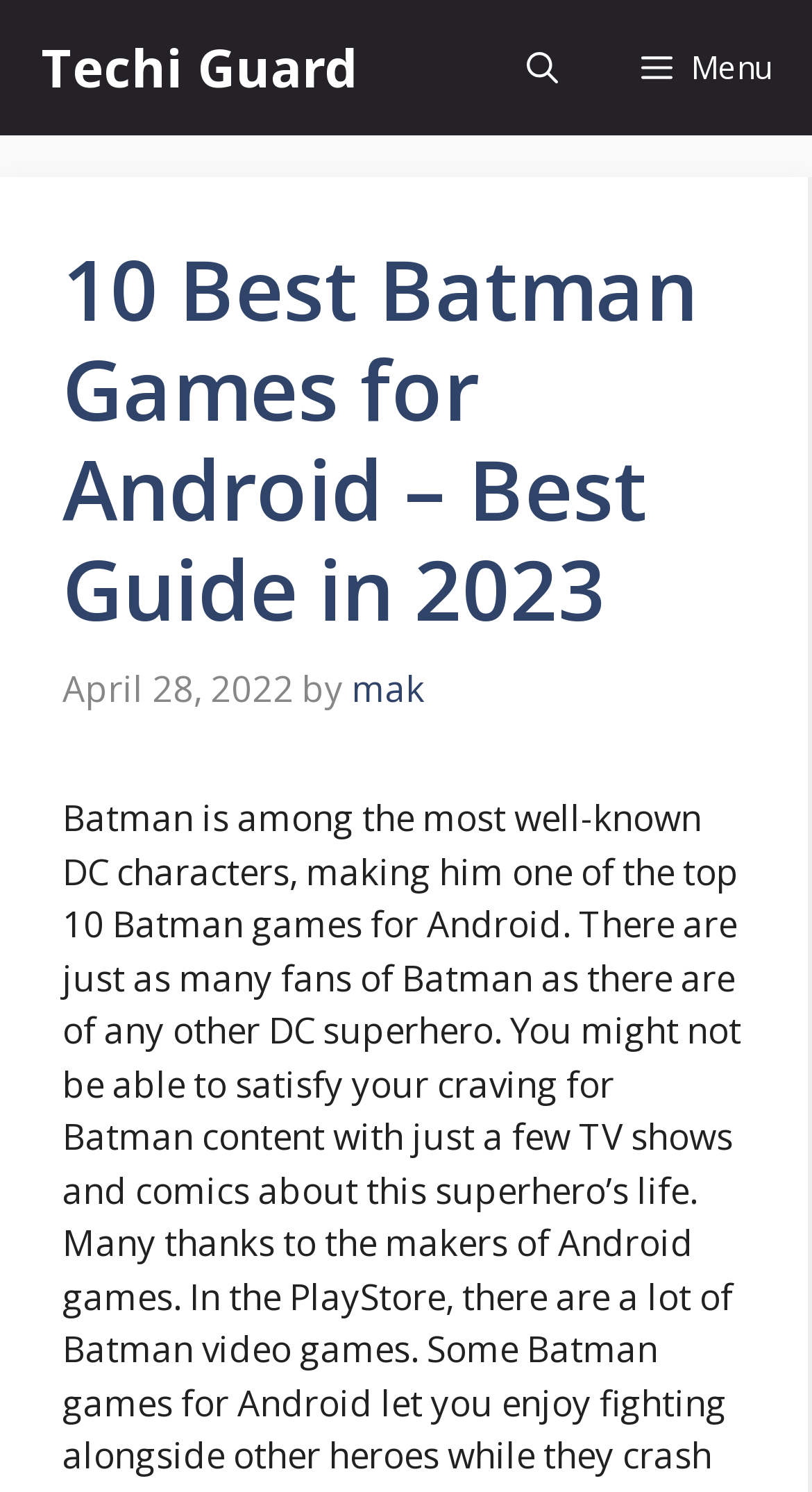Based on the visual content of the image, answer the question thoroughly: Who is the author of the article?

I found the author's name by looking at the link element in the header section, which contains the text 'mak'.